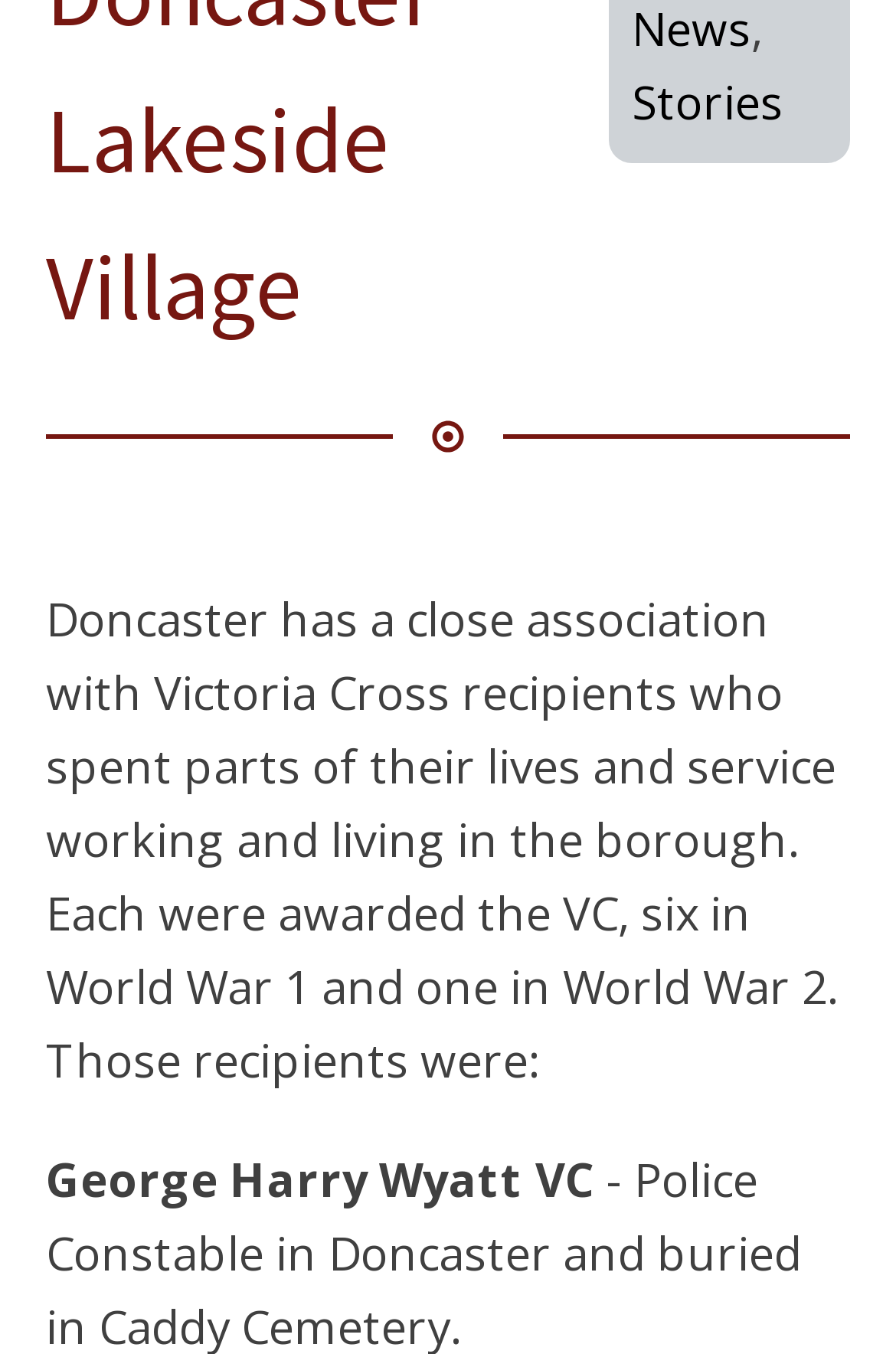Determine the bounding box coordinates (top-left x, top-left y, bottom-right x, bottom-right y) of the UI element described in the following text: Advanced Gauging Technologies

None